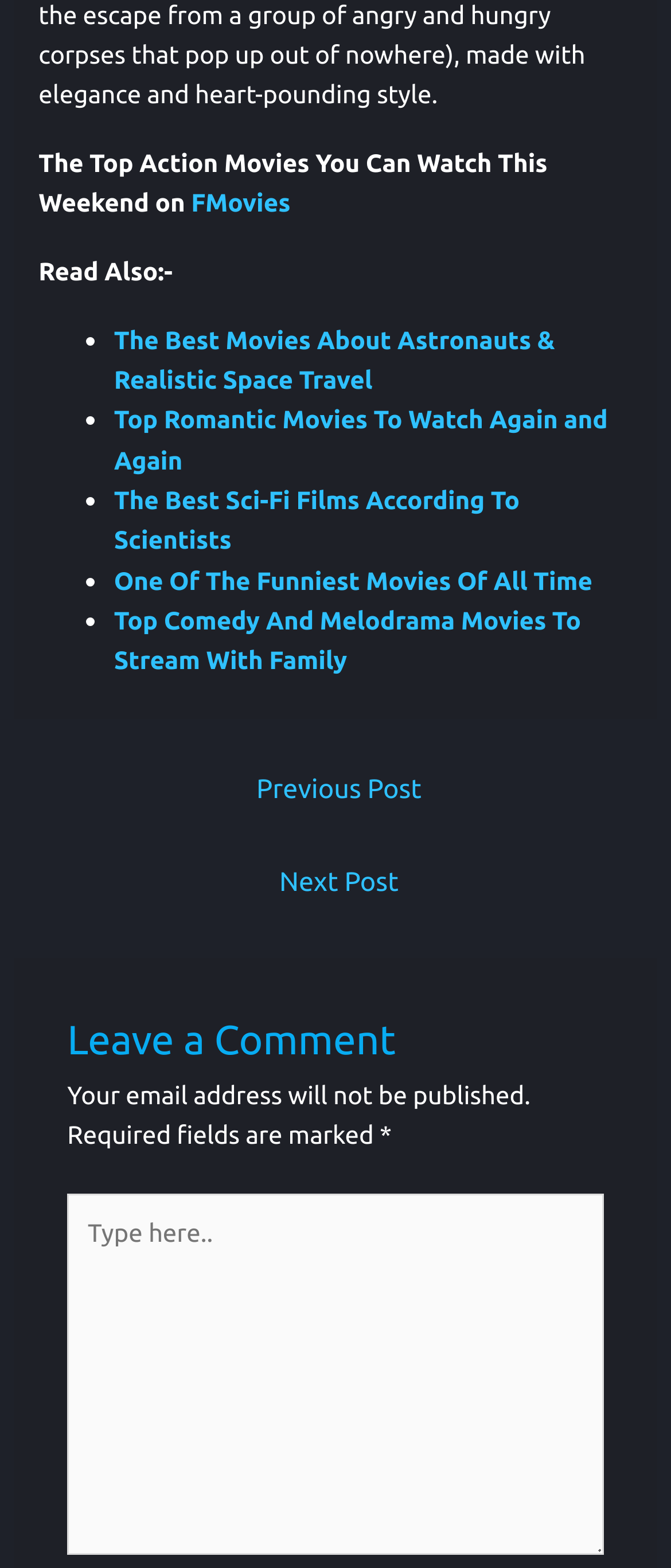What is the purpose of the 'Leave a Comment' section?
Please use the visual content to give a single word or phrase answer.

To leave a comment